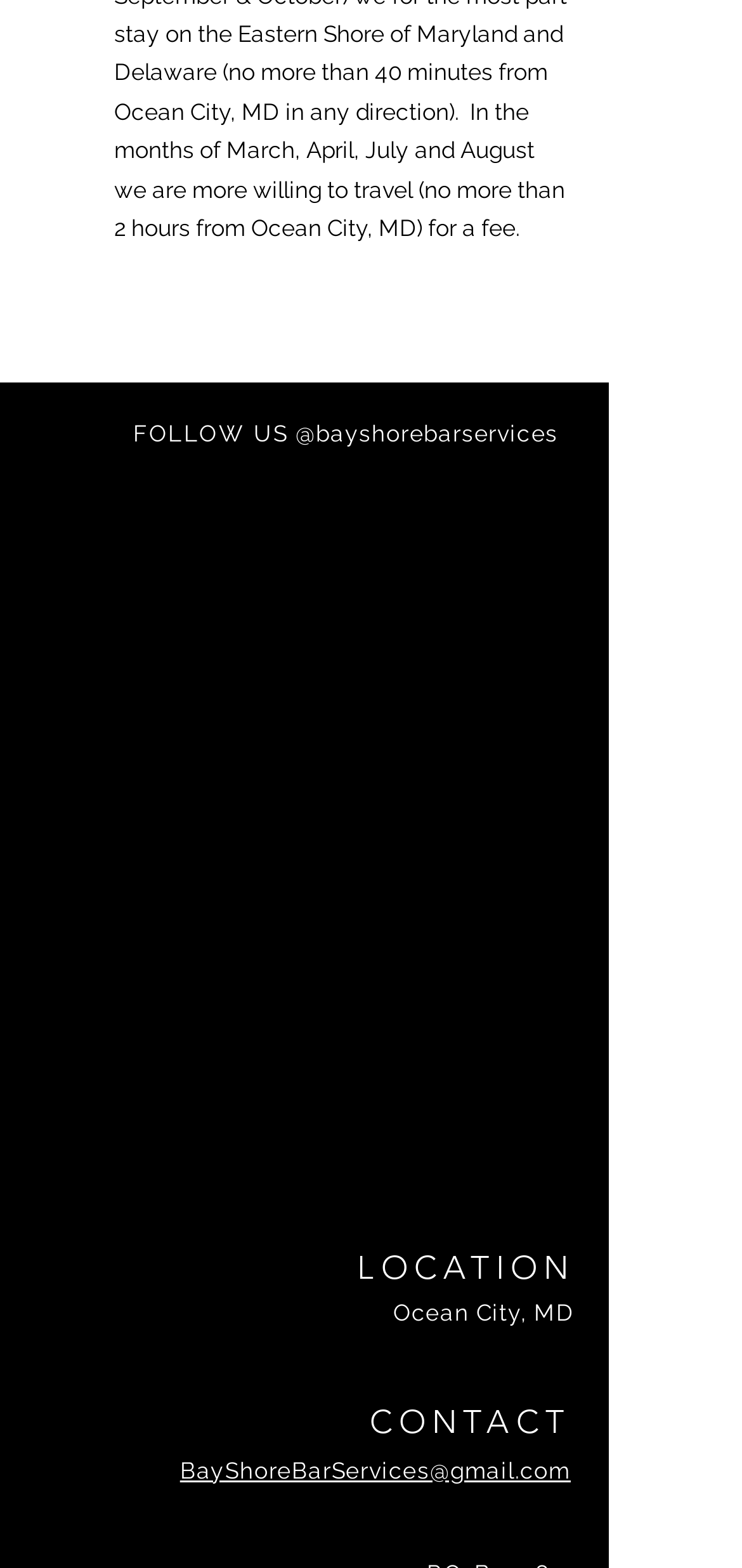With reference to the image, please provide a detailed answer to the following question: What is the email address of BayShoreBarServices?

The link 'BayShoreBarServices@gmail.com' is located under the 'CONTACT' section, indicating that it is the email address of BayShoreBarServices.